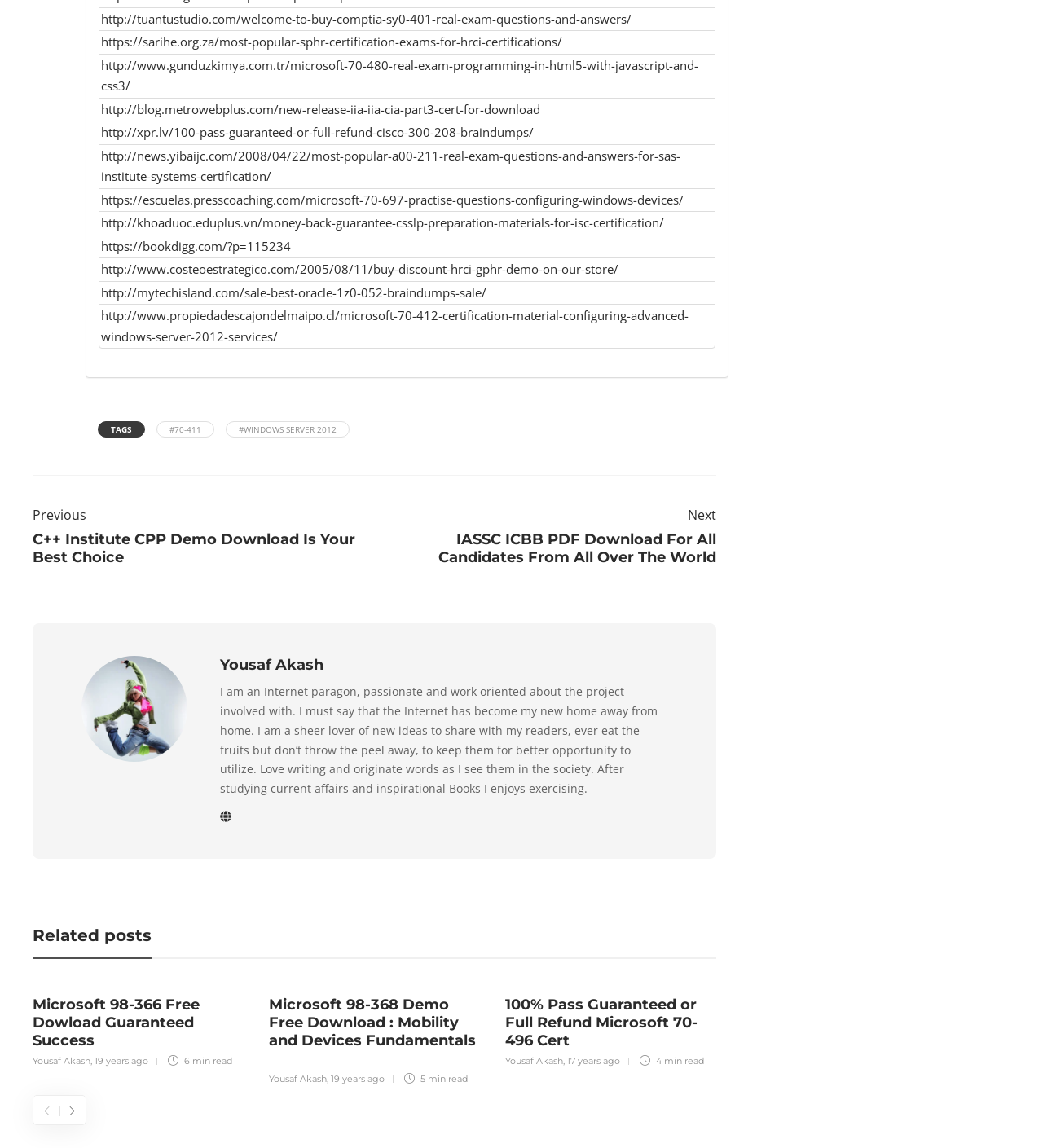What is the name of the person who wrote the post 'Microsoft 98-366 Free Dowload Guaranteed Success'?
Look at the screenshot and respond with one word or a short phrase.

Yousaf Akash